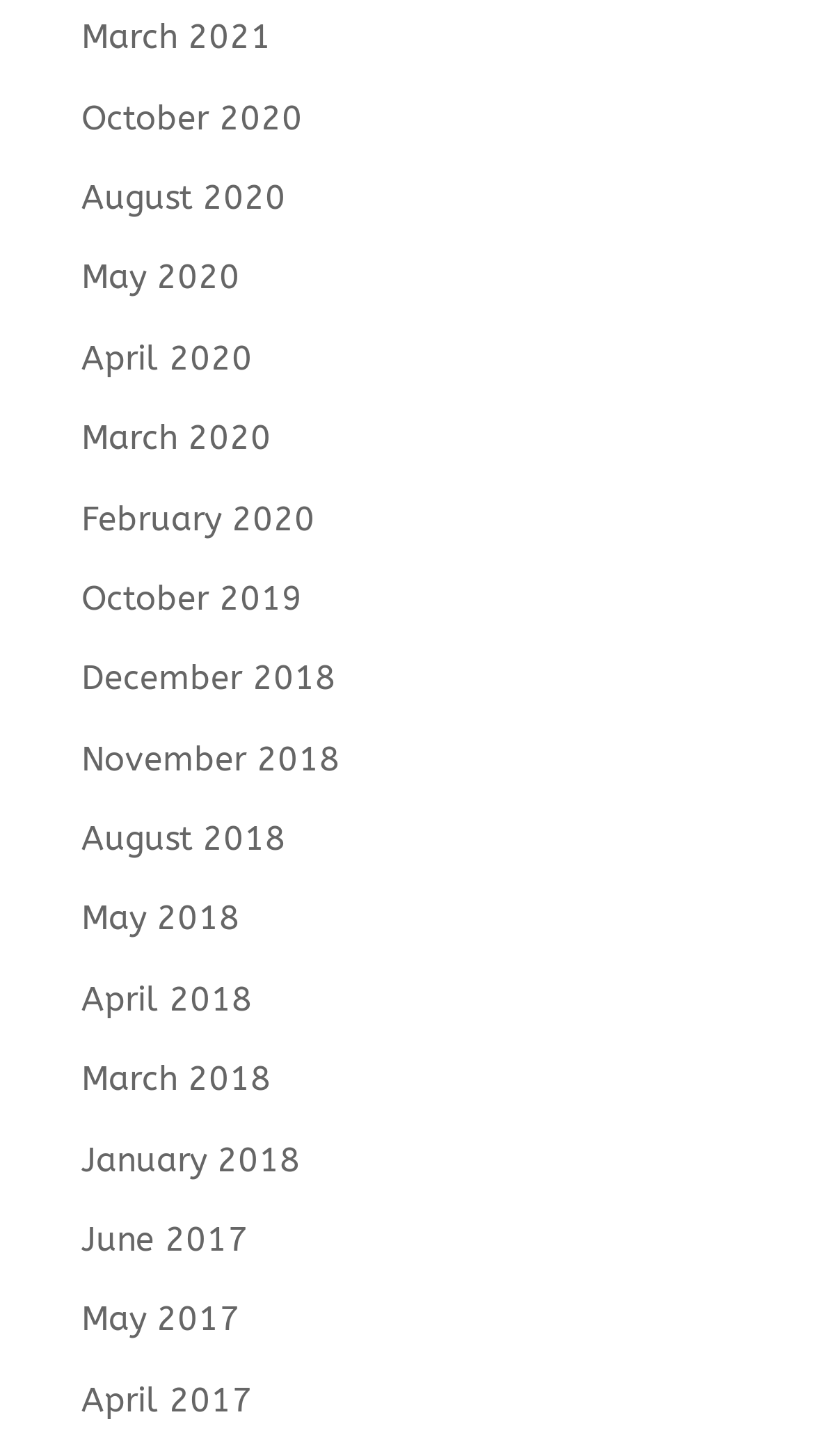Find the bounding box of the UI element described as follows: "March 2018".

[0.1, 0.727, 0.333, 0.755]